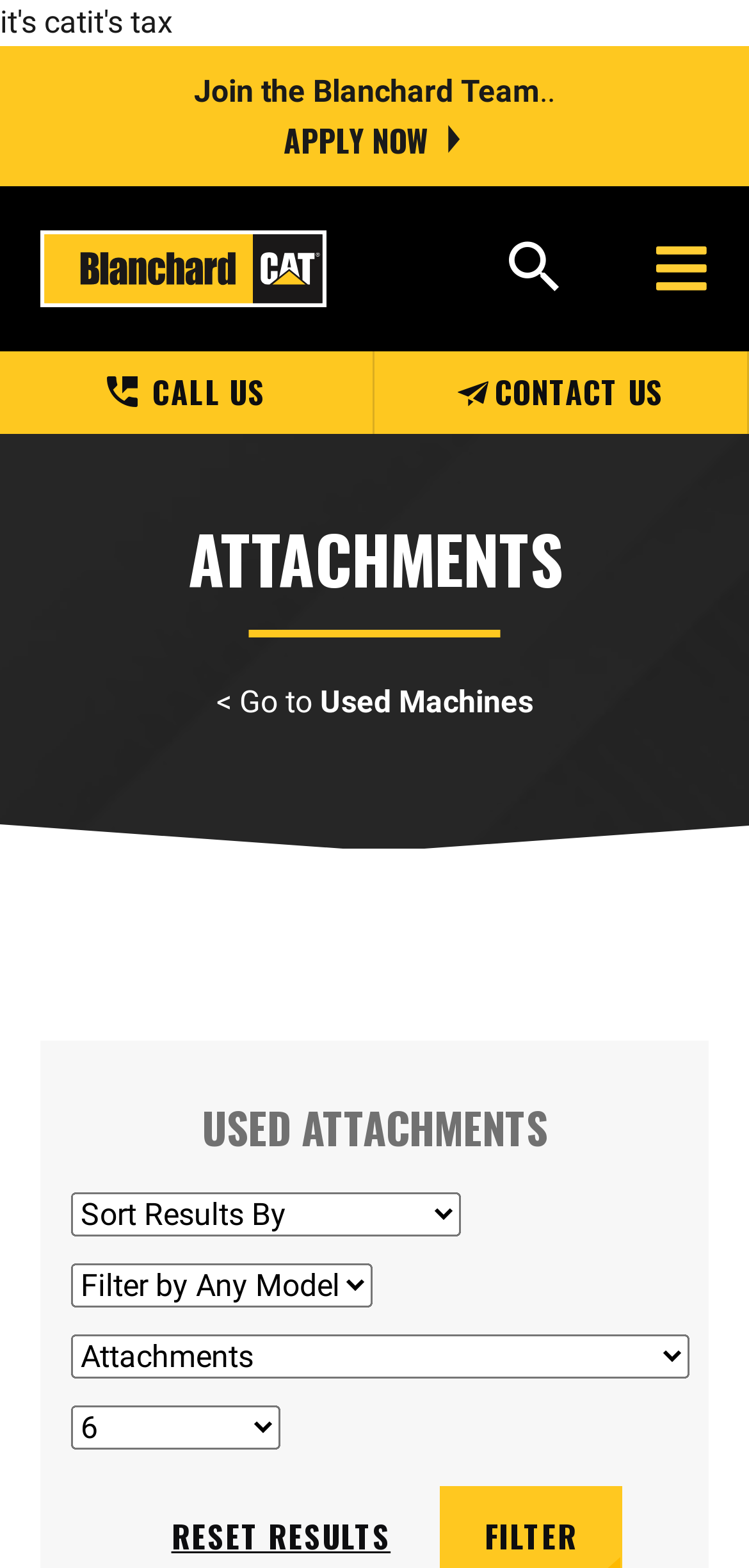Respond concisely with one word or phrase to the following query:
How many comboboxes are on the page?

4